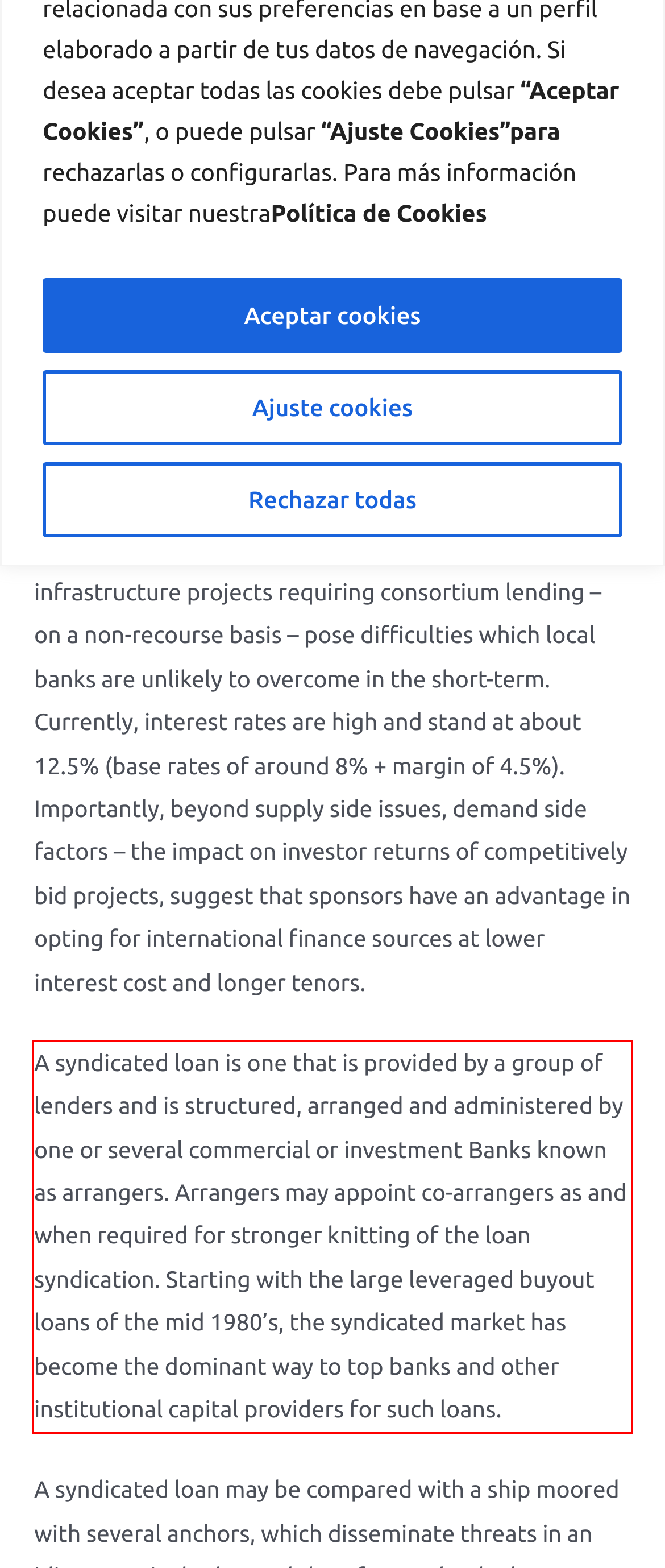In the screenshot of the webpage, find the red bounding box and perform OCR to obtain the text content restricted within this red bounding box.

A syndicated loan is one that is provided by a group of lenders and is structured, arranged and administered by one or several commercial or investment Banks known as arrangers. Arrangers may appoint co-arrangers as and when required for stronger knitting of the loan syndication. Starting with the large leveraged buyout loans of the mid 1980’s, the syndicated market has become the dominant way to top banks and other institutional capital providers for such loans.